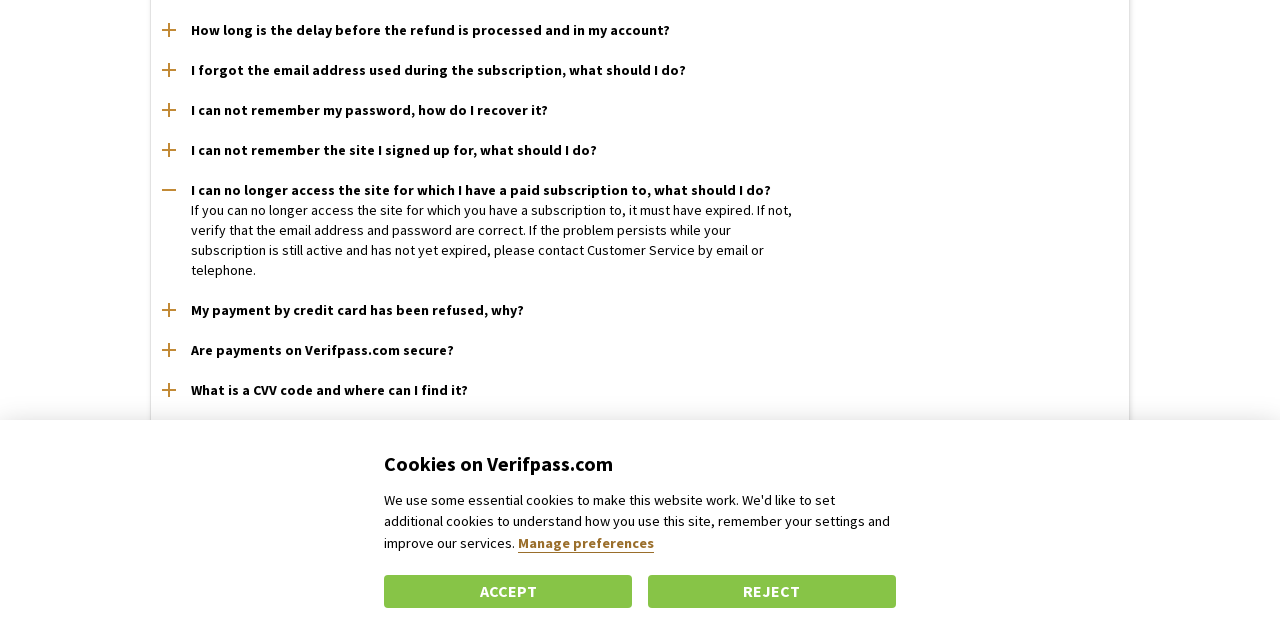Identify the bounding box of the UI element that matches this description: "Contact our Customer Service.".

[0.301, 0.752, 0.445, 0.78]